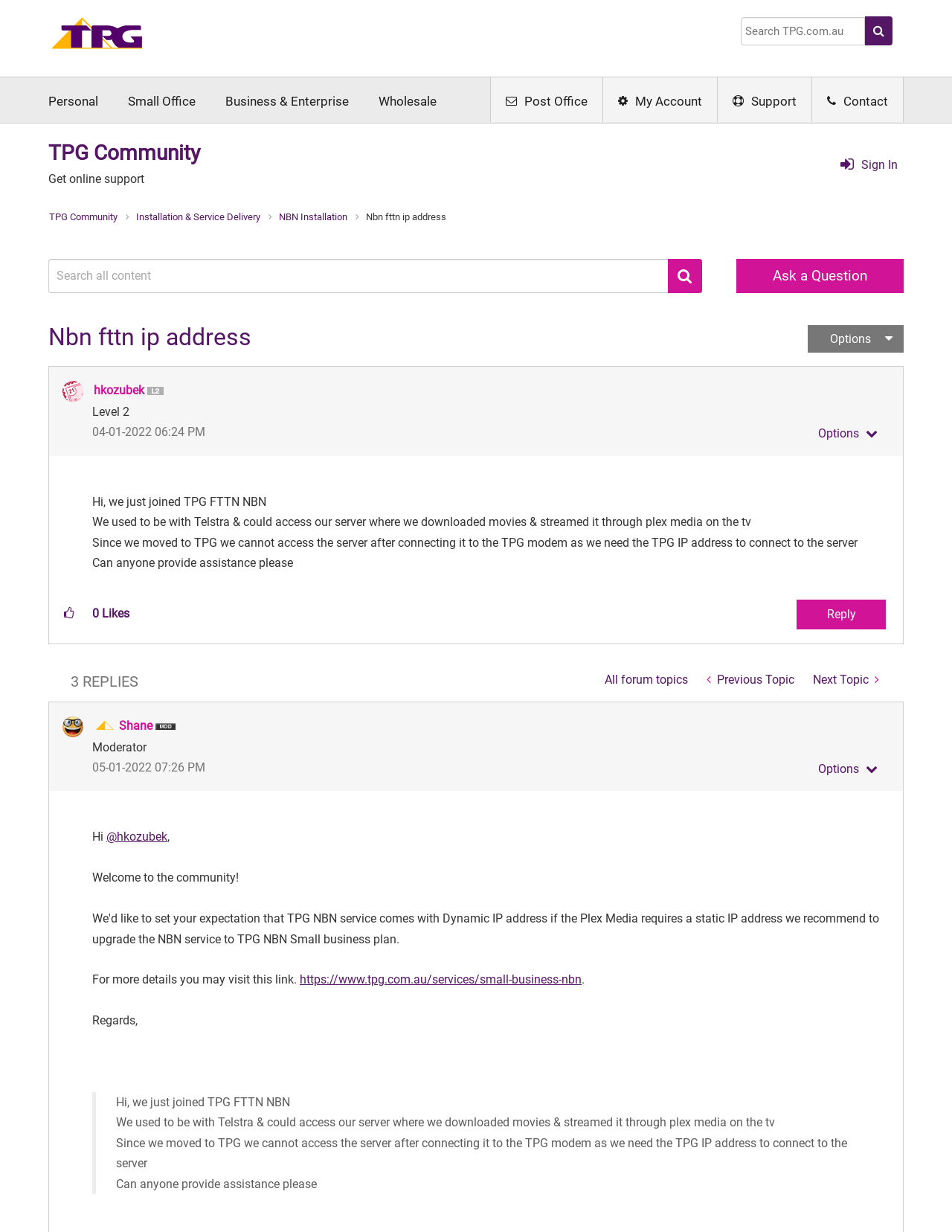Give the bounding box coordinates for this UI element: "Installation & Service Delivery". The coordinates should be four float numbers between 0 and 1, arranged as [left, top, right, bottom].

[0.141, 0.171, 0.276, 0.18]